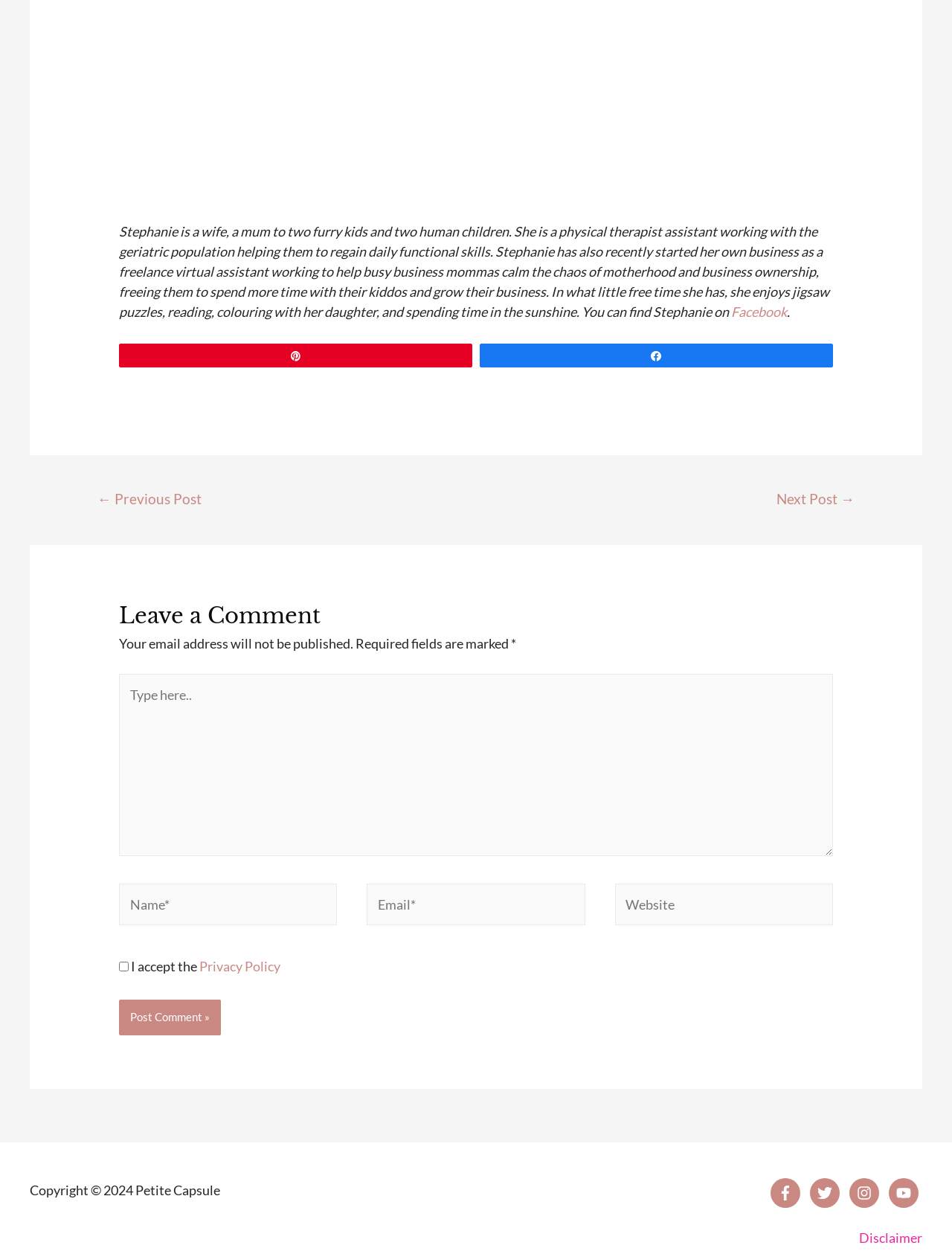Extract the bounding box coordinates for the UI element described by the text: "name="submit" value="Post Comment »"". The coordinates should be in the form of [left, top, right, bottom] with values between 0 and 1.

[0.125, 0.797, 0.232, 0.826]